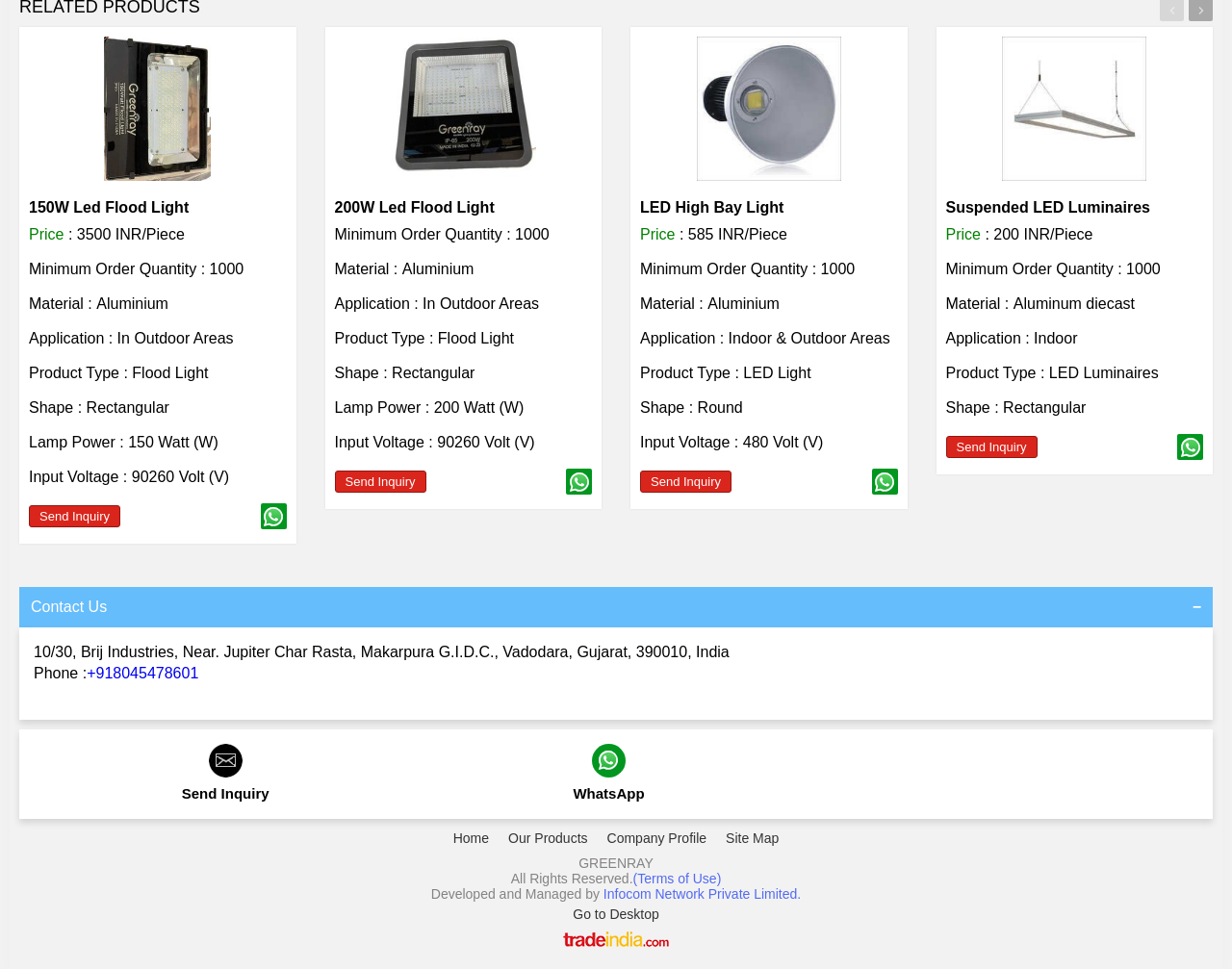What is the input voltage of the 200W Led Flood Light?
Look at the image and respond with a single word or a short phrase.

90260 Volt (V)